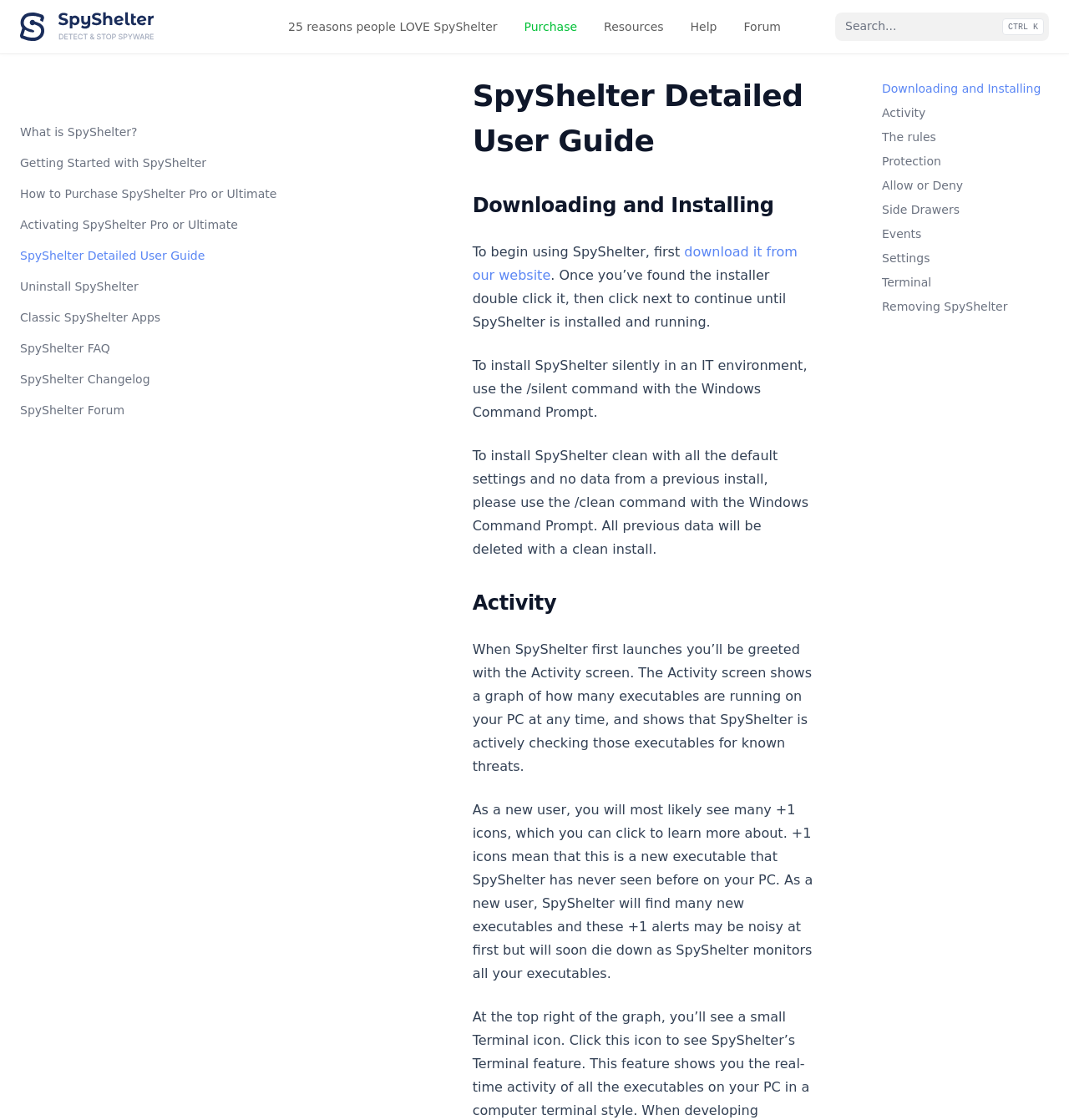How to install SpyShelter silently?
Please provide a single word or phrase in response based on the screenshot.

Use /silent command